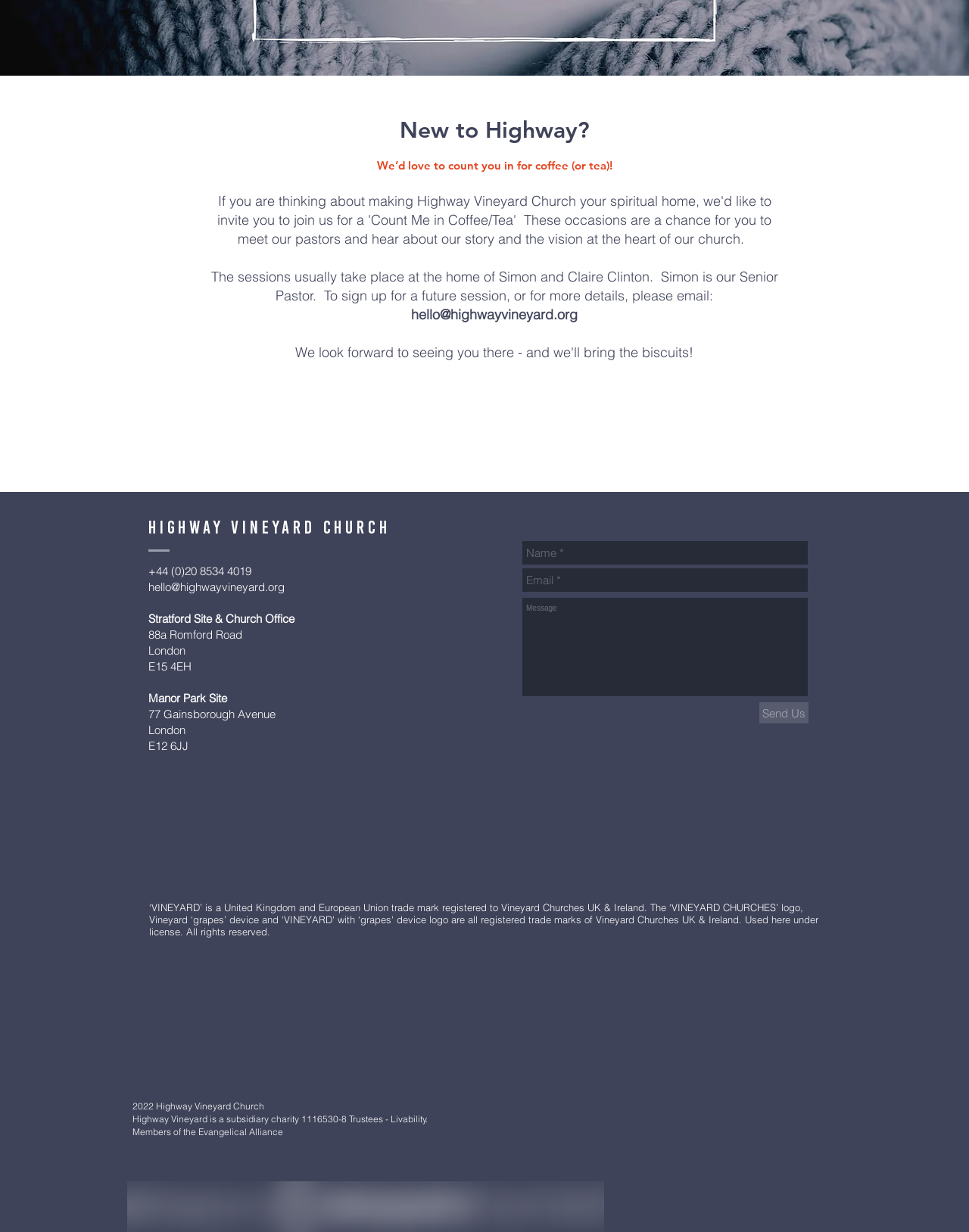Please locate the UI element described by "aria-label="Twitter - White Circle"" and provide its bounding box coordinates.

[0.18, 0.822, 0.209, 0.845]